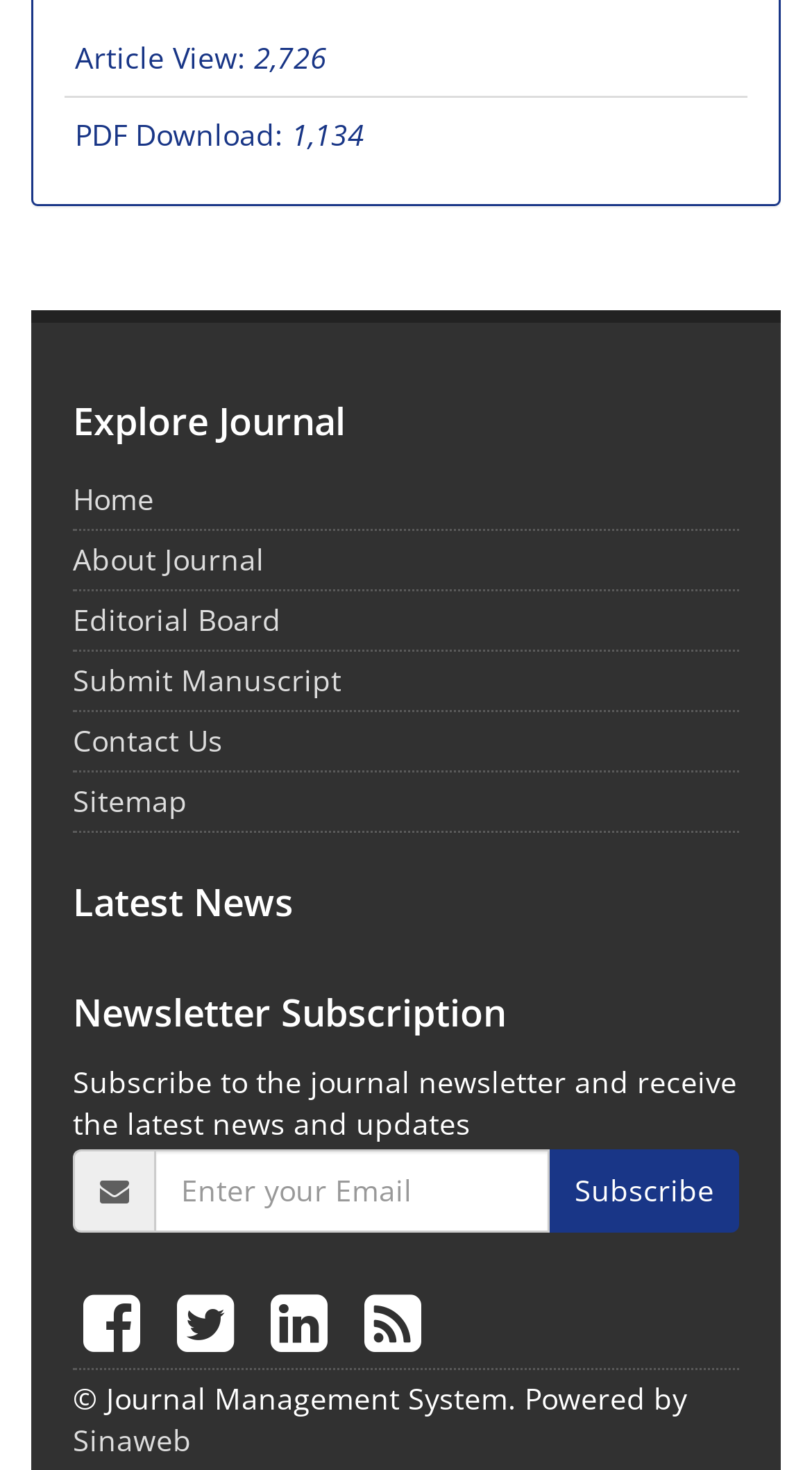Given the description "Editorial Board", determine the bounding box of the corresponding UI element.

[0.09, 0.408, 0.346, 0.435]